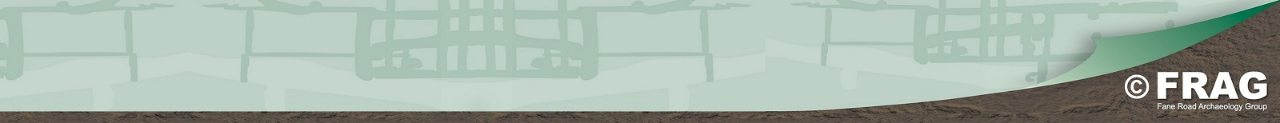Give a detailed account of the contents of the image.

The image showcases the branding of the Fane Road Archaeology Group (FRAG), featuring a modern design that combines earthy tones with subtle graphics indicative of archaeological themes. At the top, a light green area forms a backdrop emblazoned with overlapping, stylized silhouettes, possibly representing tools or elements related to the field of archaeology. This is contrasted by a darker, textured strip at the bottom that provides a solid grounding for the design. The copyright notice is clearly marked, ensuring recognition of the group's intellectual property. This design element not only reflects the essence of archaeological exploration but also serves to promote the group's initiatives and activities within the community.